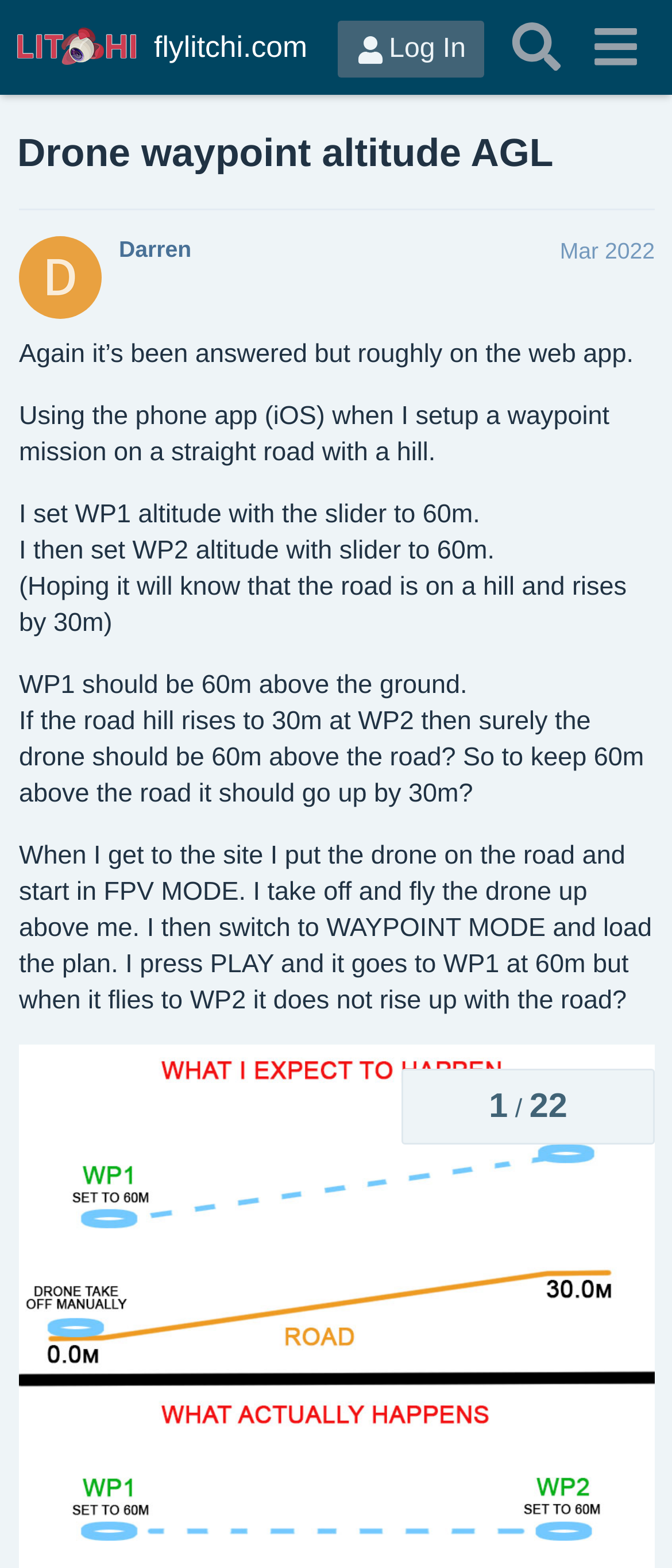What is the altitude set for WP1?
Kindly offer a detailed explanation using the data available in the image.

The altitude set for WP1 is 60m, as mentioned in the sentence 'I set WP1 altitude with the slider to 60m.' on the webpage.